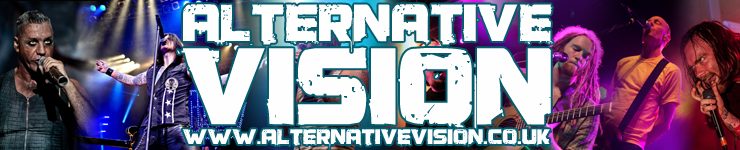What is the URL of the website?
Based on the image, please offer an in-depth response to the question.

The URL of the website is www.alternativevision.co.uk, which is displayed on the banner, encouraging users to connect and immerse themselves in the latest from the alternative music world.